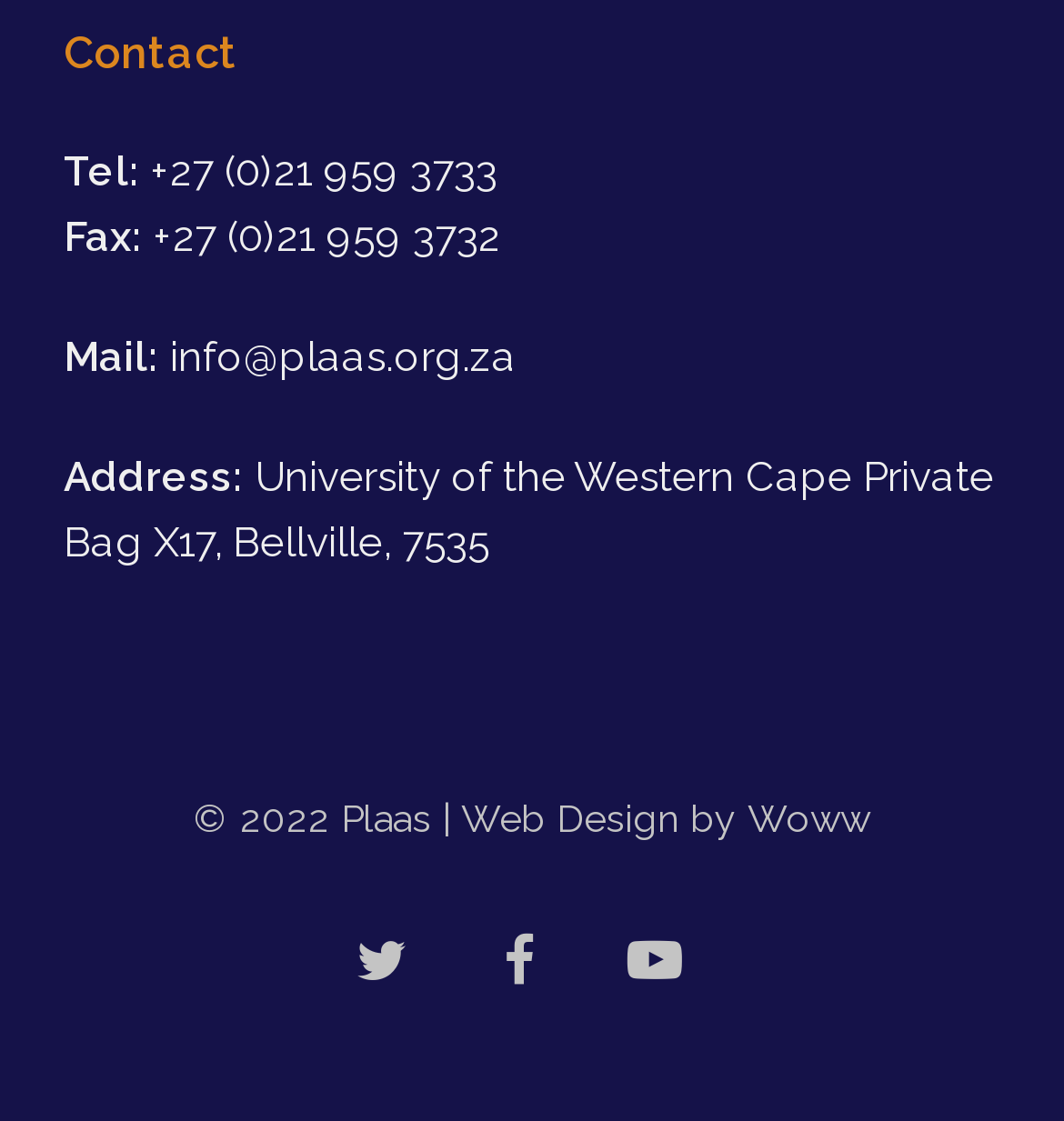Provide a one-word or brief phrase answer to the question:
What is the phone number to contact Plaas?

+27 (0)21 959 3733